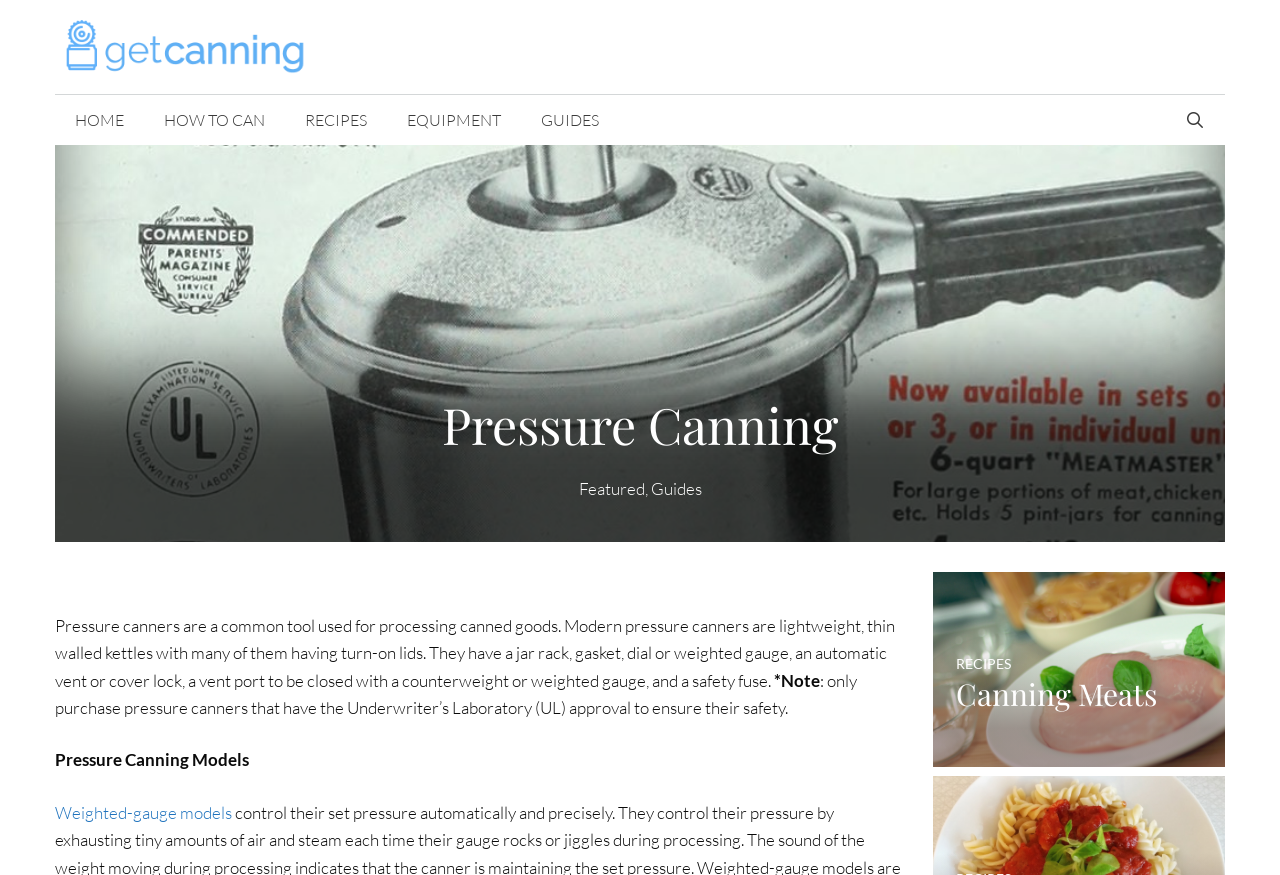Provide the bounding box coordinates in the format (top-left x, top-left y, bottom-right x, bottom-right y). All values are floating point numbers between 0 and 1. Determine the bounding box coordinate of the UI element described as: How To Can

[0.112, 0.109, 0.223, 0.166]